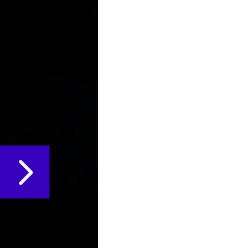Explain in detail what you see in the image.

The image features a predominantly dark background with a prominent purple button on the left side, indicating the option to navigate to the next slide. This button, stylized with a right-facing arrow, suggests interactive content, likely part of a slideshow or gallery related to terrazzo flooring. The design and color scheme hint at a modern aesthetic tied to themes of home improvement or restoration, perhaps targeting audiences interested in terrazzo care or restoration services. The overall composition invites users to engage further with the content presented.